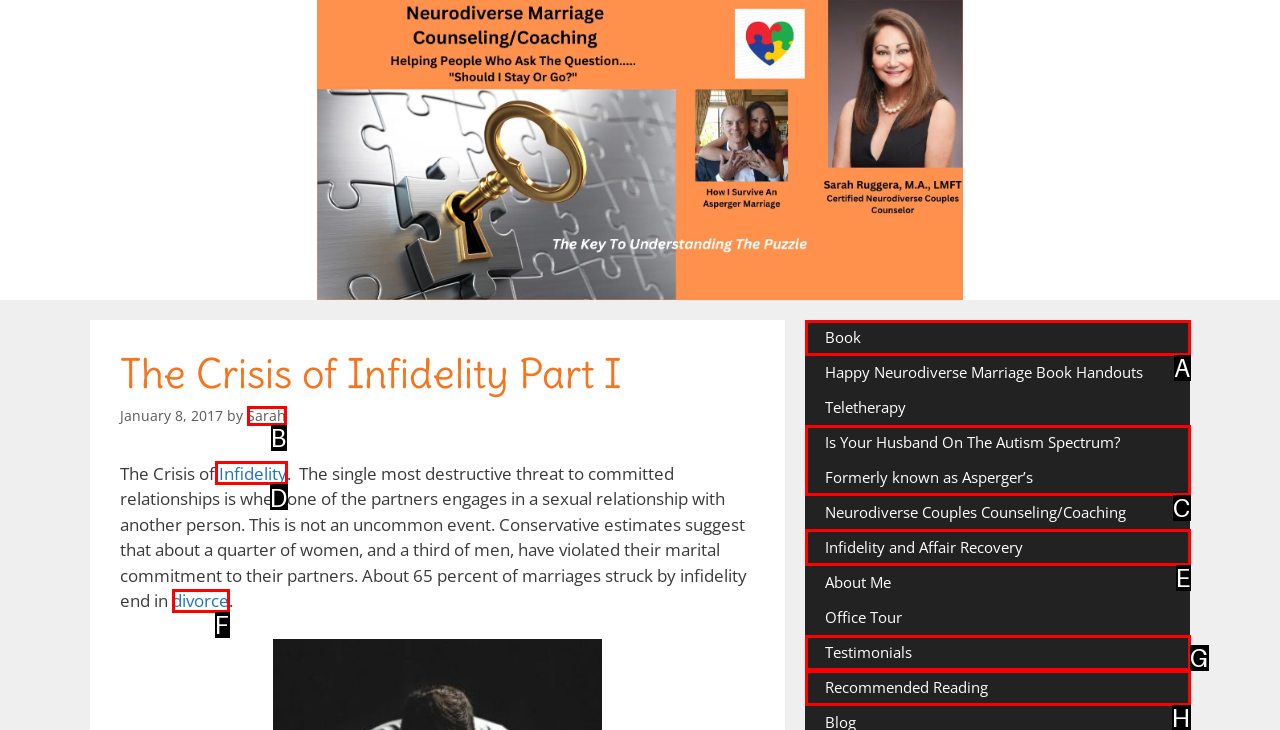Tell me which option I should click to complete the following task: read about infidelity and affair recovery Answer with the option's letter from the given choices directly.

E